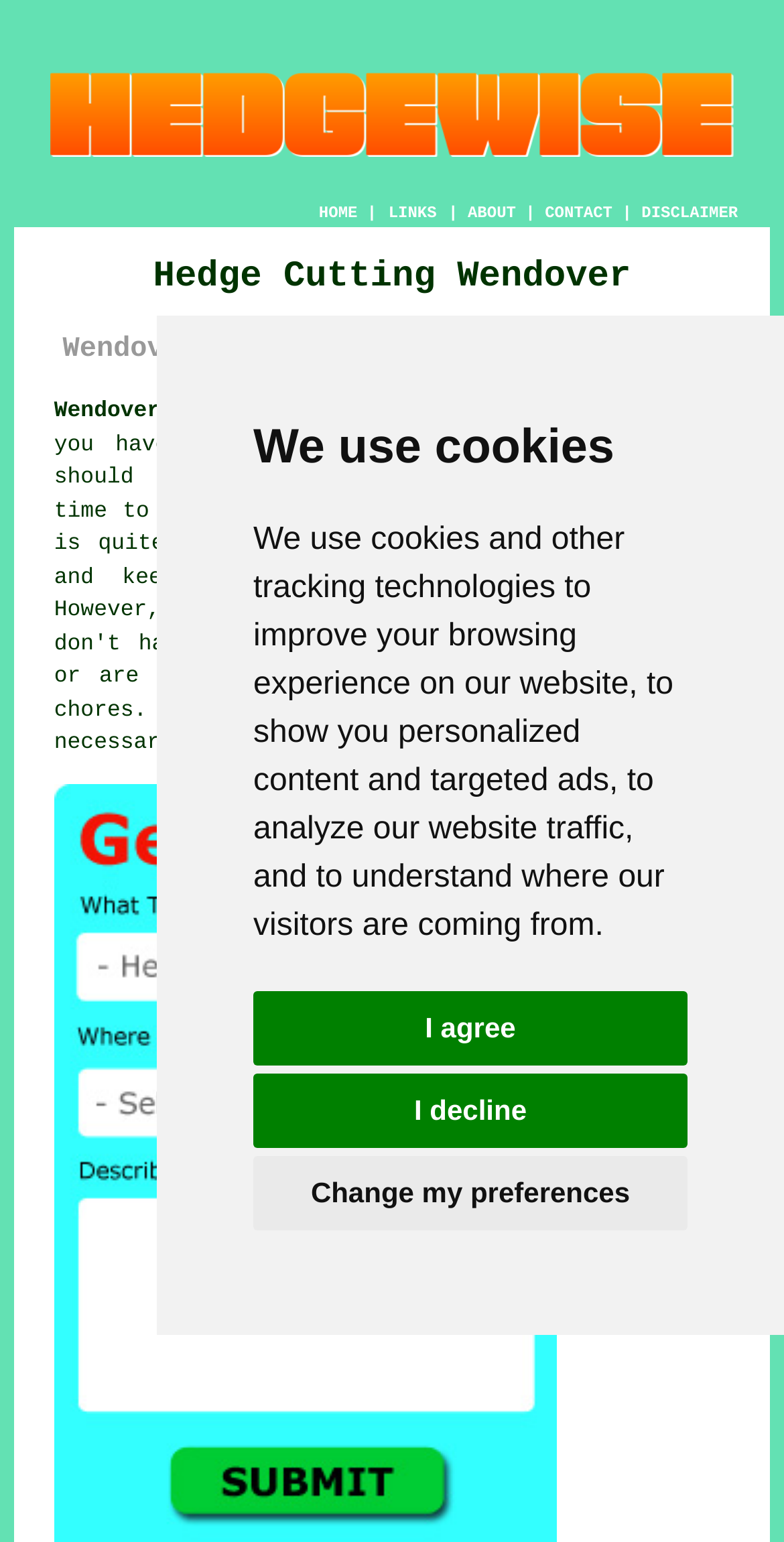Can you find the bounding box coordinates of the area I should click to execute the following instruction: "Click the DISCLAIMER link"?

[0.818, 0.133, 0.941, 0.145]